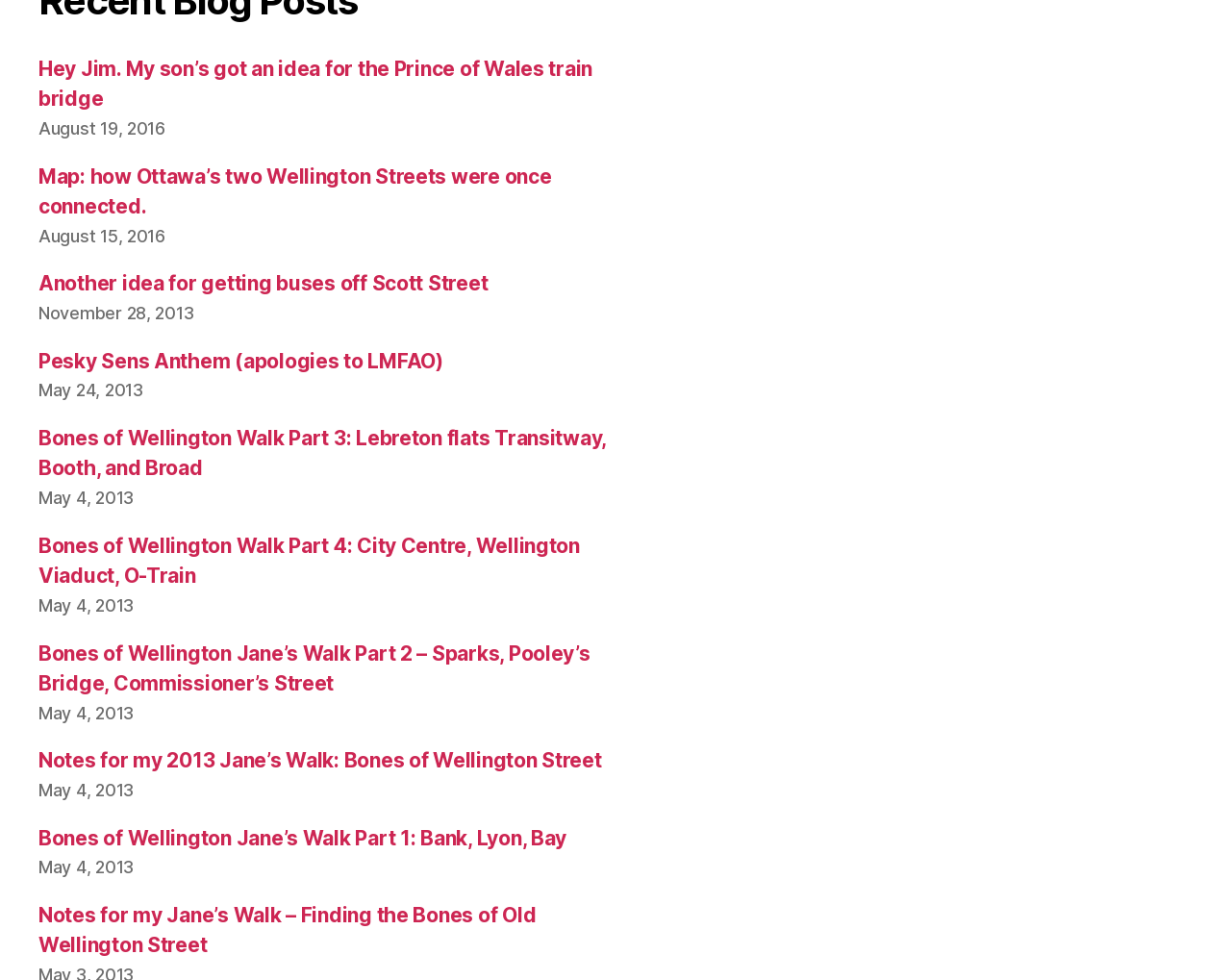Reply to the question with a brief word or phrase: What is the topic of the article with the date 'May 24, 2013'?

Pesky Sens Anthem